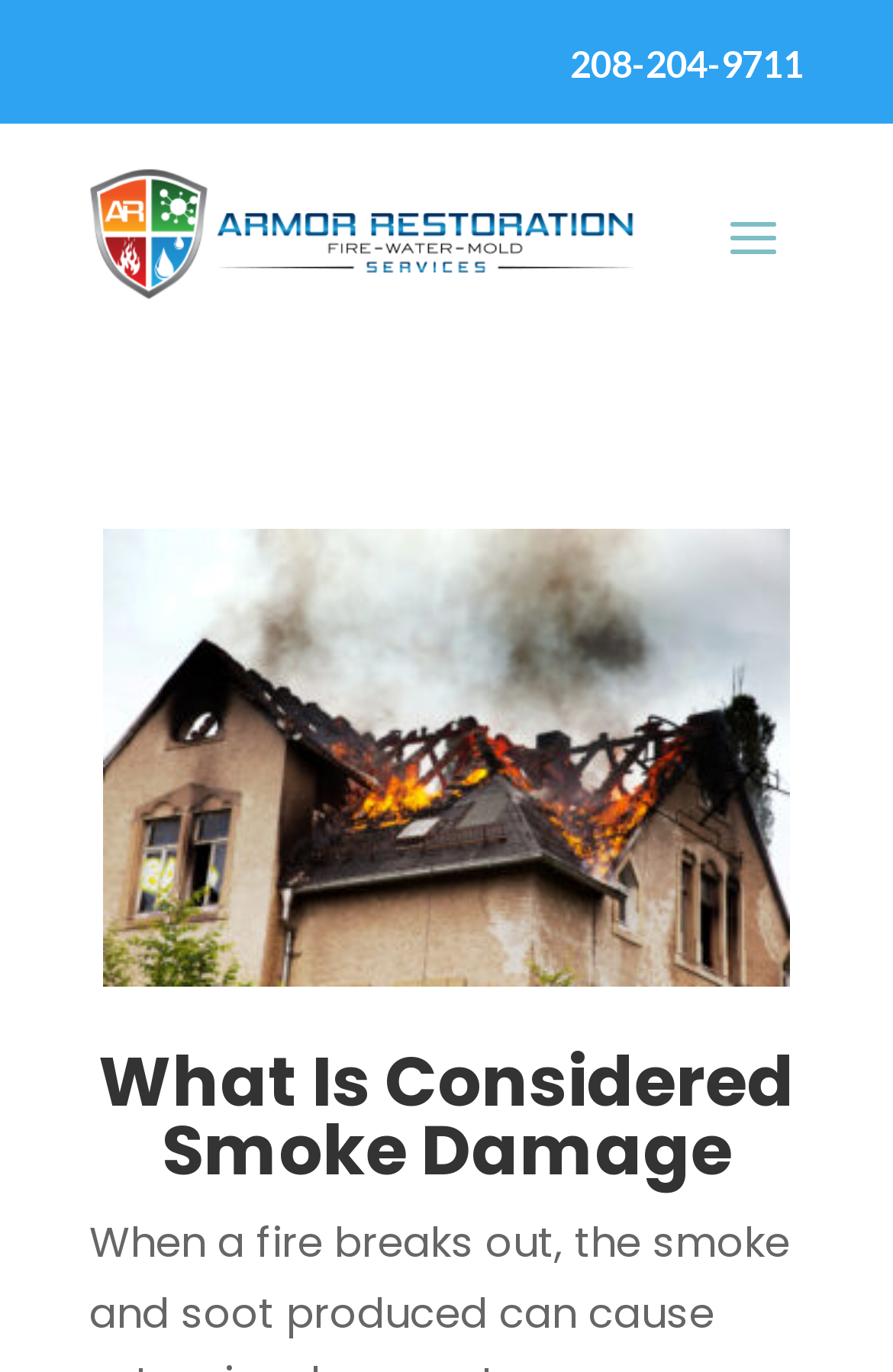What is the main heading displayed on the webpage? Please provide the text.

What Is Considered Smoke Damage